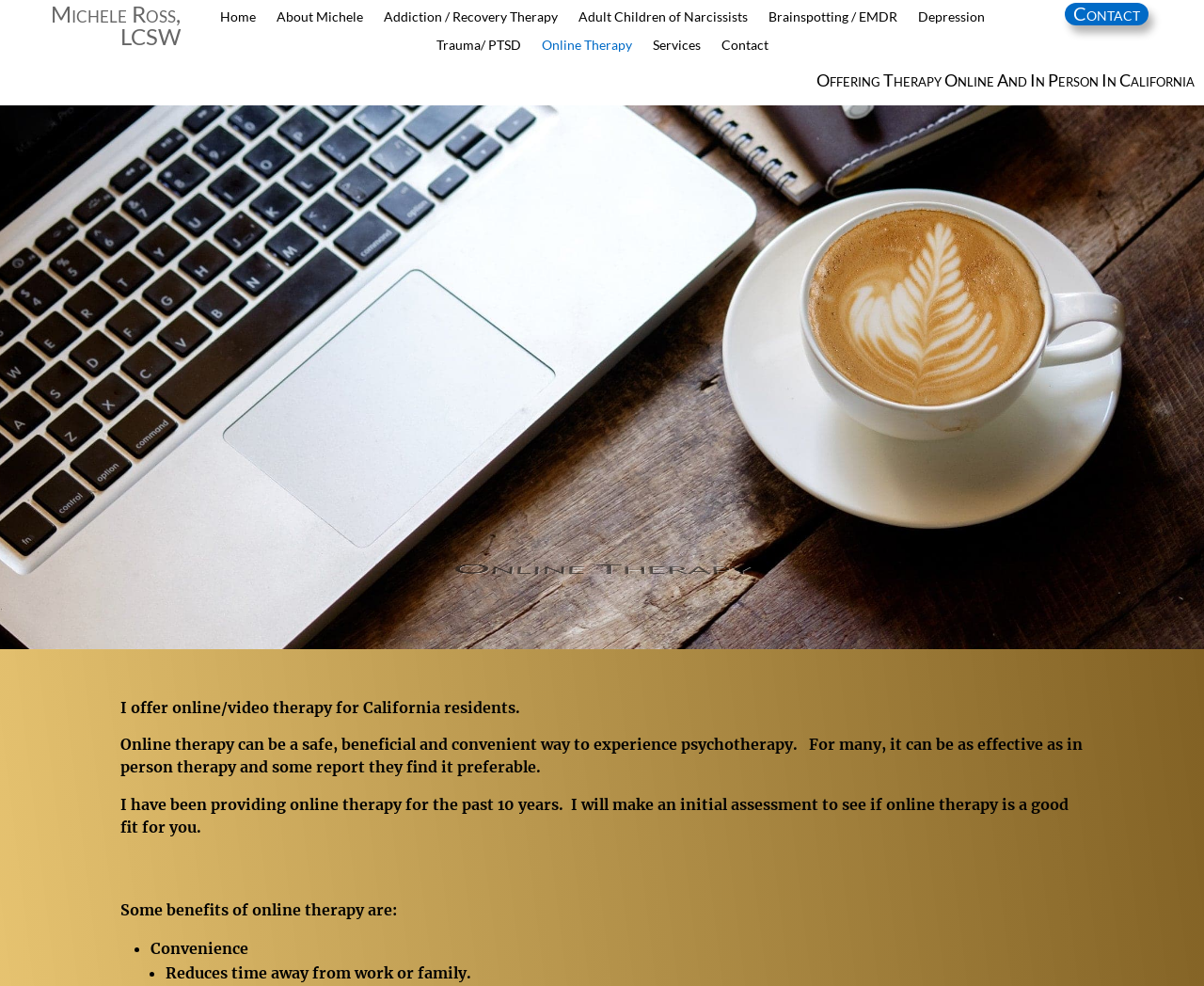Pinpoint the bounding box coordinates of the element that must be clicked to accomplish the following instruction: "View Services". The coordinates should be in the format of four float numbers between 0 and 1, i.e., [left, top, right, bottom].

[0.542, 0.039, 0.582, 0.06]